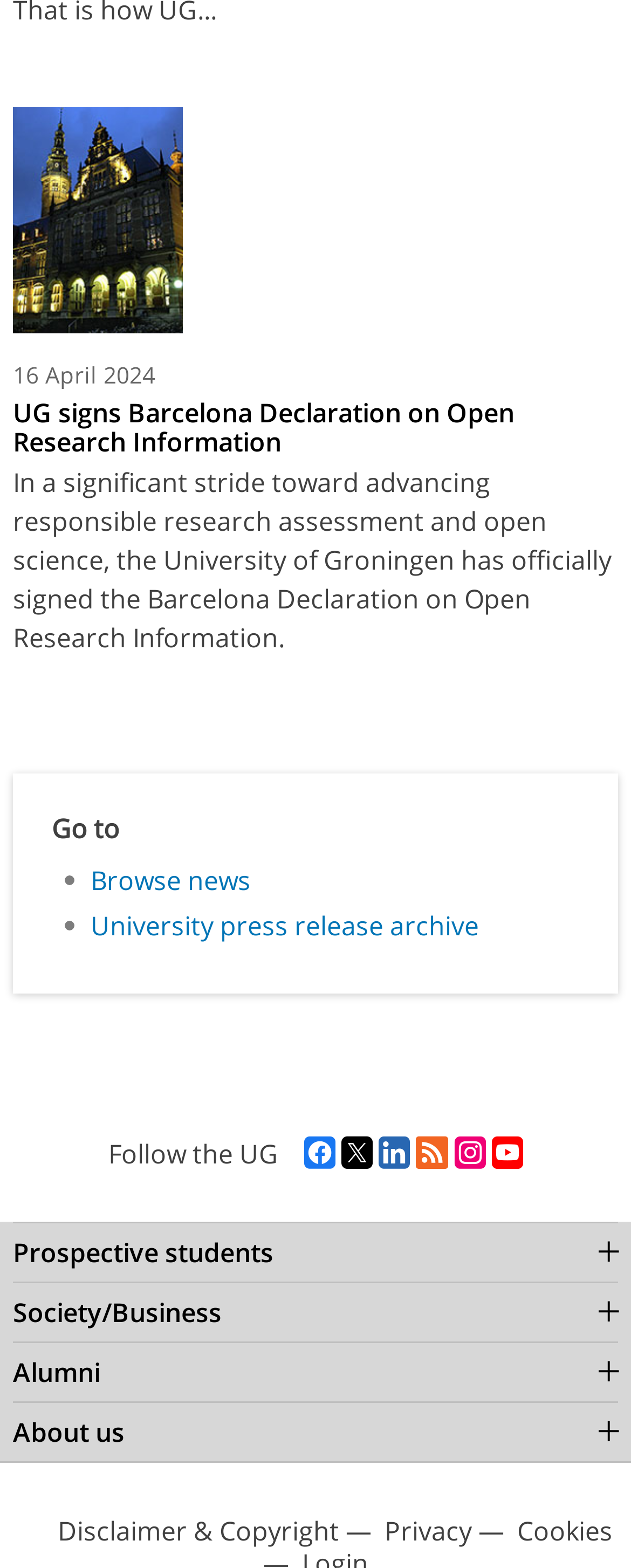Please determine the bounding box coordinates of the element's region to click for the following instruction: "View disclaimer and copyright information".

[0.091, 0.966, 0.537, 0.986]